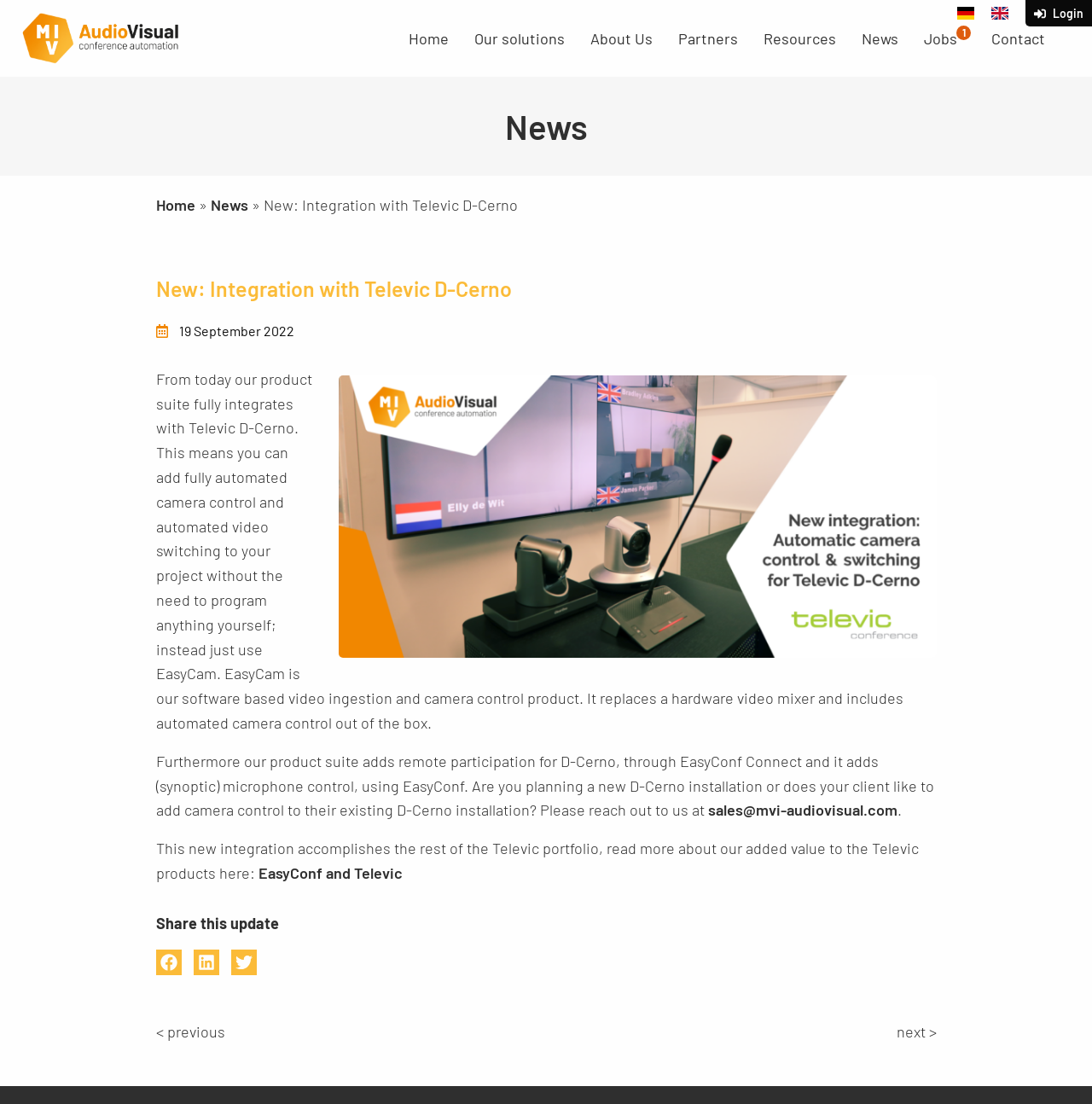What is the email address to contact for D-Cerno installation?
Please provide a comprehensive answer based on the details in the screenshot.

The webpage mentions that if someone is planning a new D-Cerno installation or wants to add camera control to their existing D-Cerno installation, they should reach out to the company at sales@mvi-audiovisual.com.